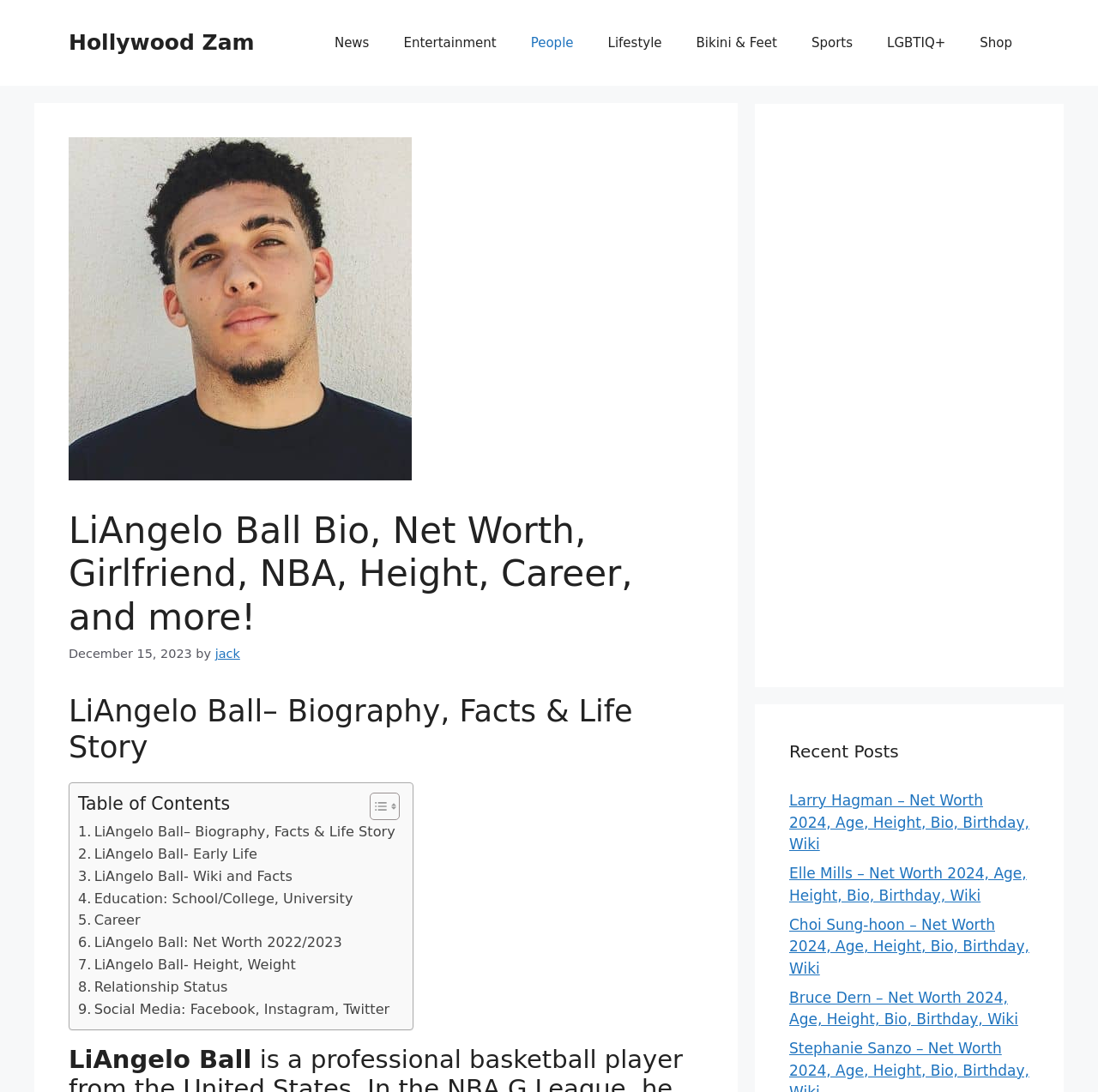Using the information in the image, give a comprehensive answer to the question: 
What is the date of the last update of this webpage?

I found the answer by looking at the time element on the webpage, which contains the text 'December 15, 2023'. This element is located below the header and above the table of contents.